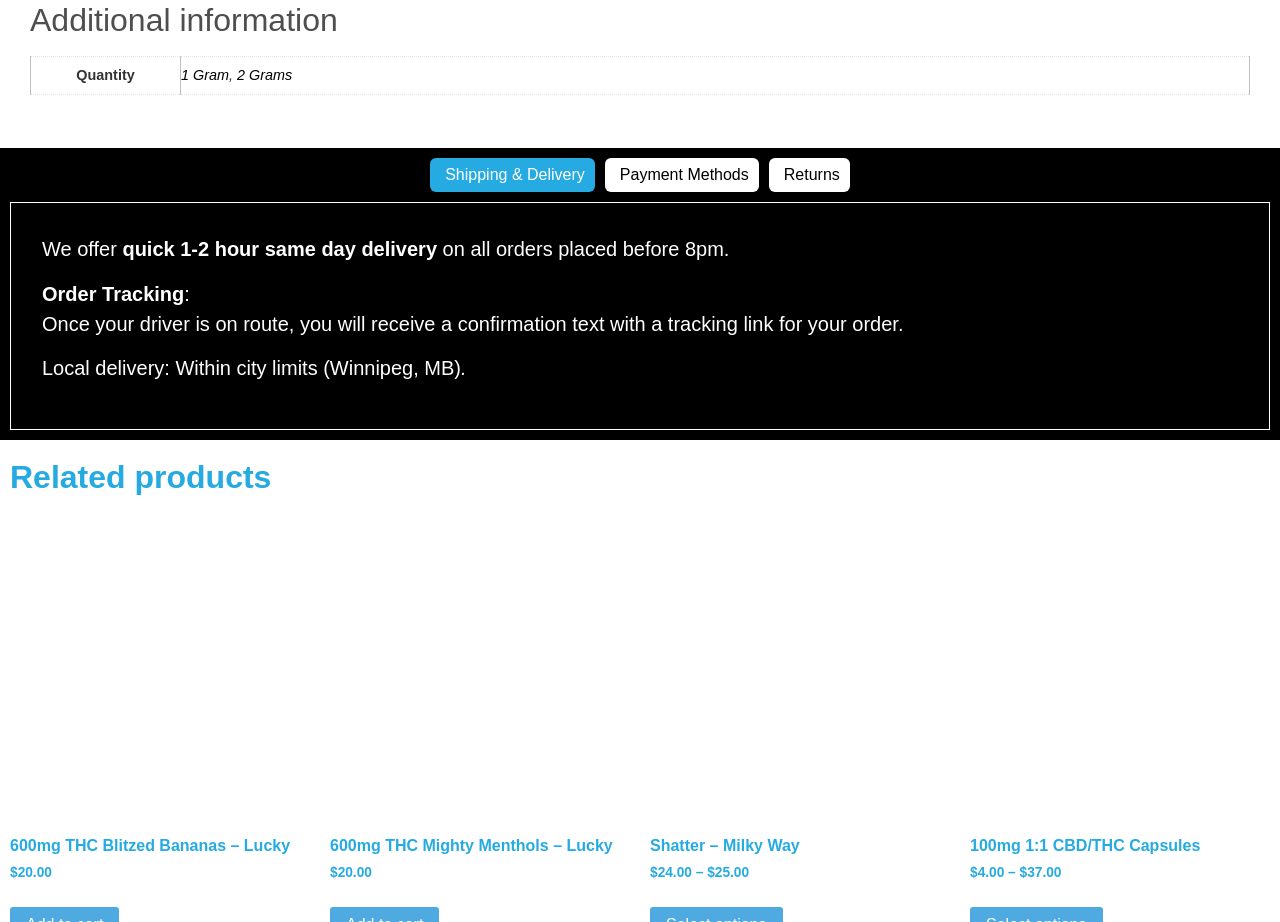What is the city limit for local delivery?
Refer to the image and provide a one-word or short phrase answer.

Winnipeg, MB